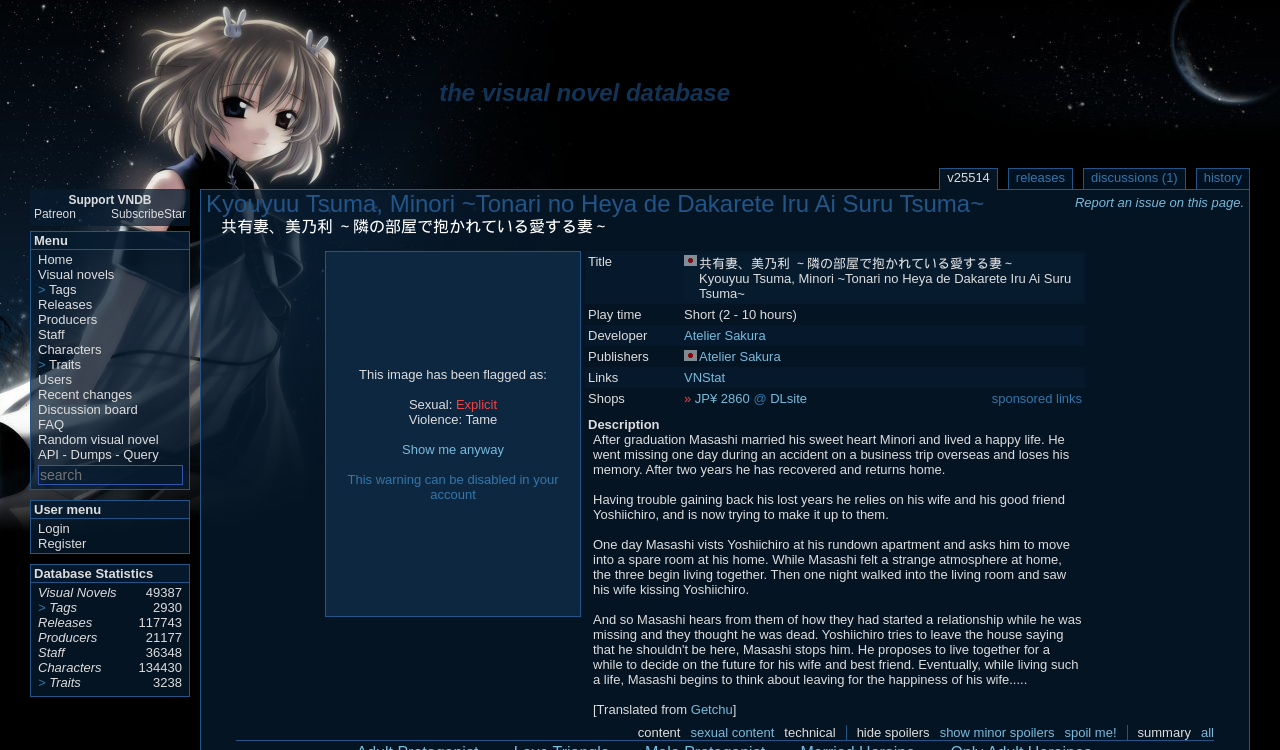Pinpoint the bounding box coordinates of the element to be clicked to execute the instruction: "Report an issue on this page".

[0.84, 0.26, 0.972, 0.281]